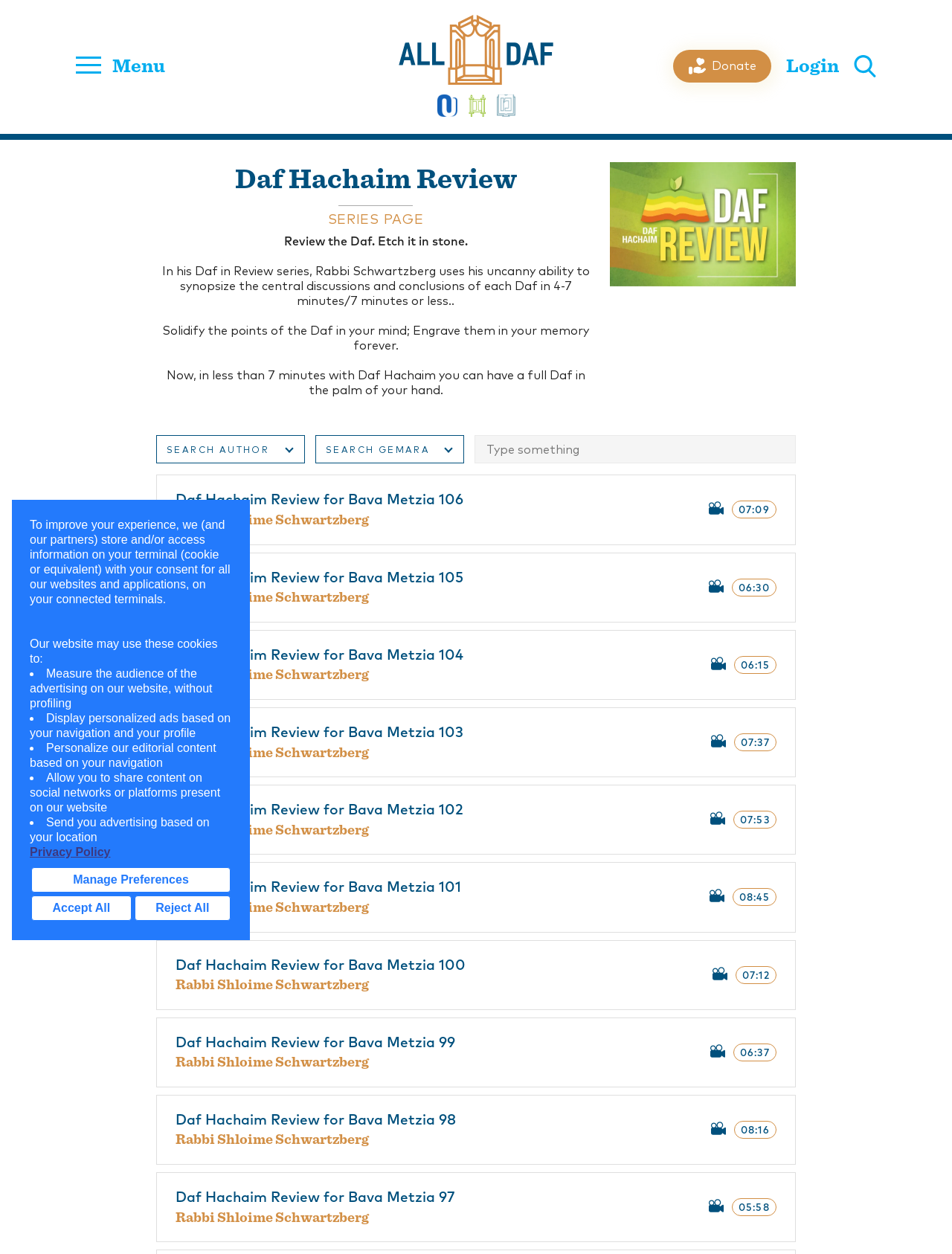Can you pinpoint the bounding box coordinates for the clickable element required for this instruction: "Click the 'Manage Preferences' button"? The coordinates should be four float numbers between 0 and 1, i.e., [left, top, right, bottom].

[0.033, 0.692, 0.242, 0.712]